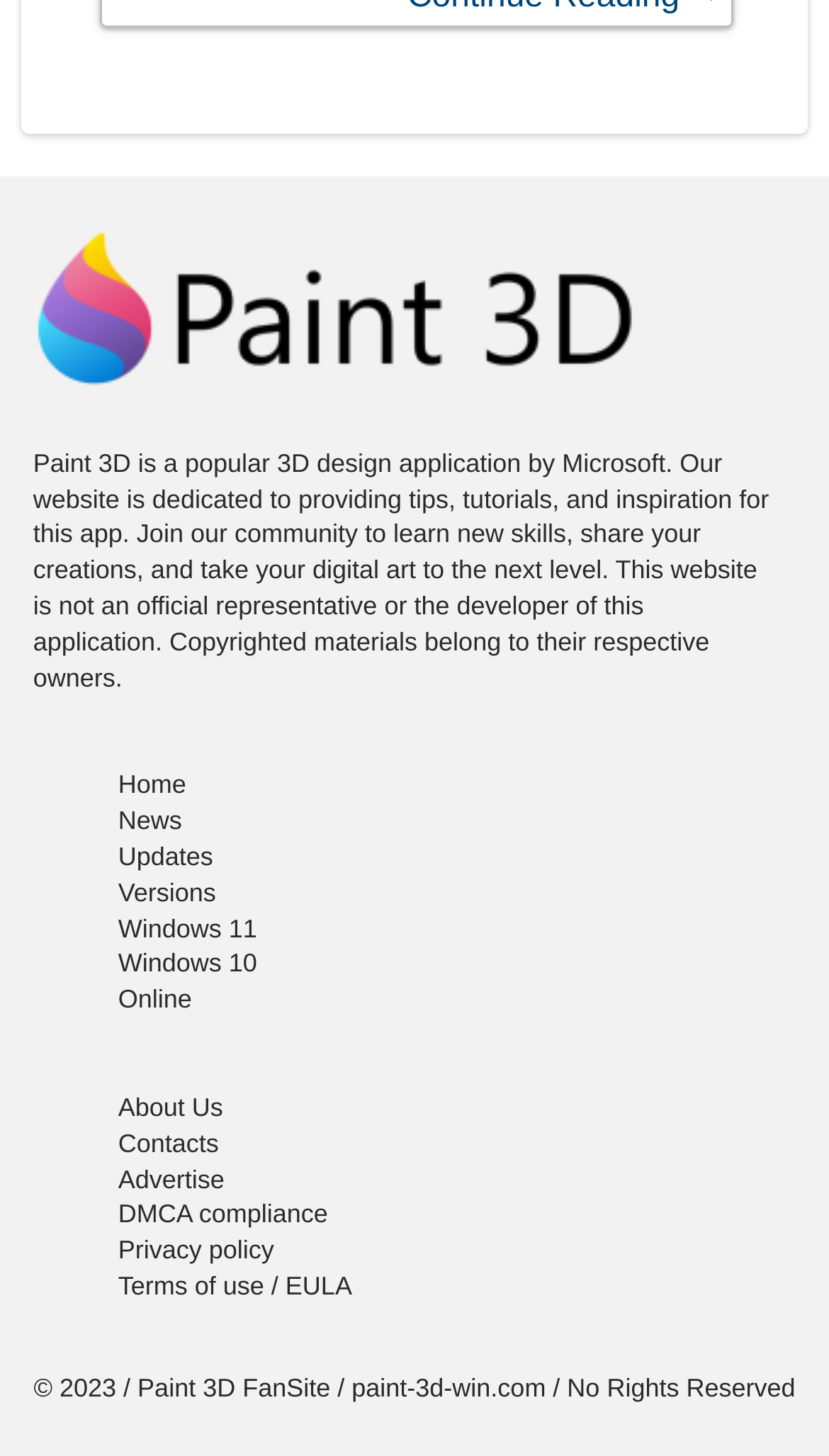Please identify the bounding box coordinates of the element that needs to be clicked to perform the following instruction: "Go to the Contacts page".

[0.143, 0.775, 0.264, 0.795]